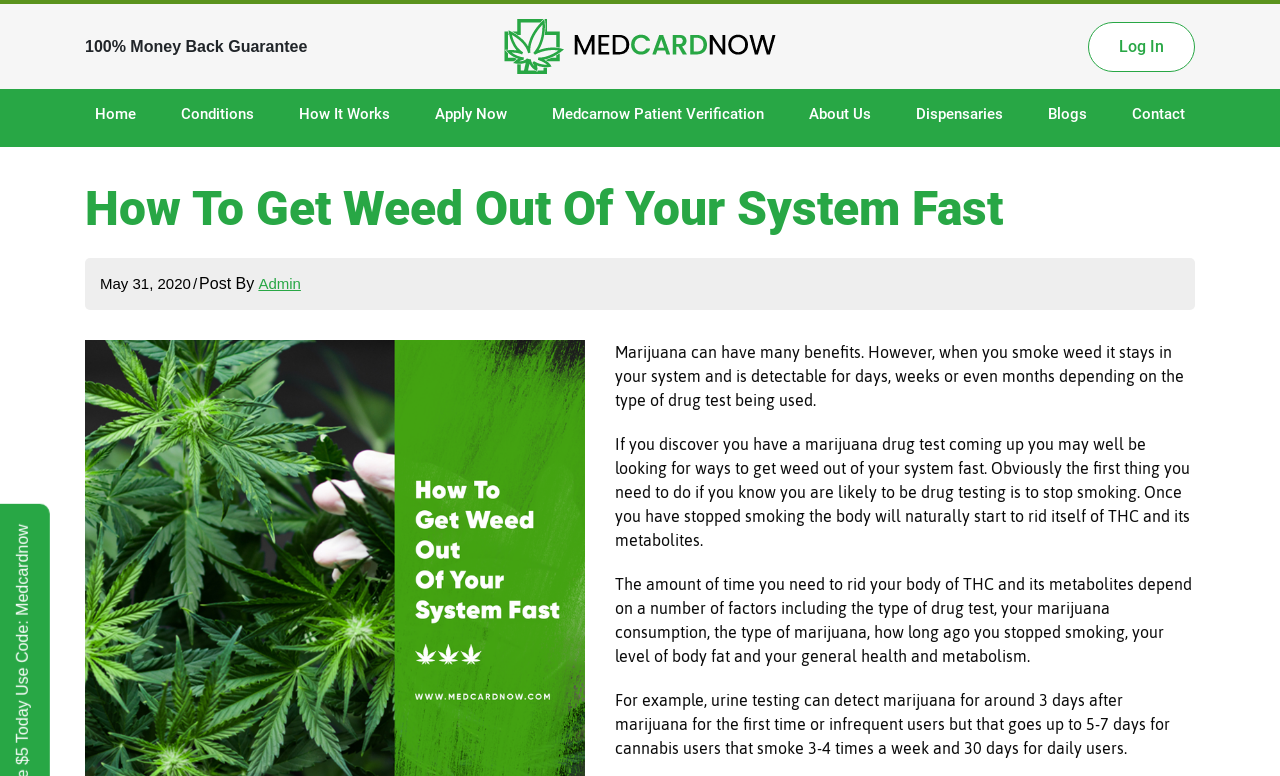Identify and provide the text of the main header on the webpage.

How To Get Weed Out Of Your System Fast